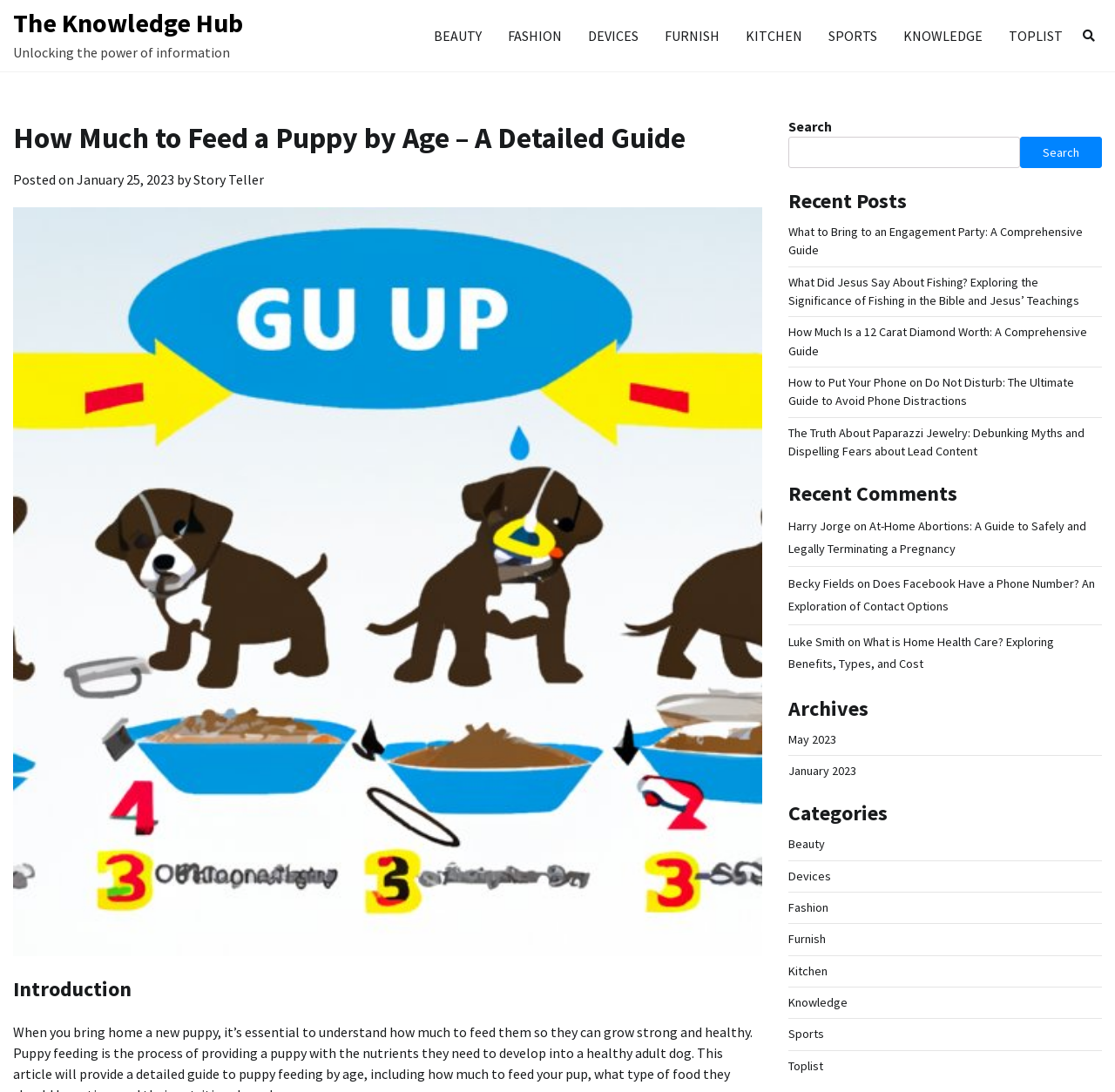Explain the webpage's design and content in an elaborate manner.

This webpage is a detailed guide to puppy feeding by age, covering the right amount of food, the best way to feed, and nutritional needs. At the top, there is a header section with a link to "The Knowledge Hub" and a tagline "Unlocking the power of information". Below this, there are several links to different categories, including "BEAUTY", "FASHION", "DEVICES", "FURNISH", "KITCHEN", "SPORTS", "KNOWLEDGE", and "TOPLIST".

The main content of the webpage is divided into sections. The first section is an introduction to the guide, followed by a section with recent posts, which includes links to five different articles. Below this, there is a section with recent comments, which includes three articles with comments from users "Harry Jorge", "Becky Fields", and "Luke Smith".

On the right side of the webpage, there is a search bar with a button to search the website. Below this, there are sections for archives, categories, and recent posts. The archives section has links to May 2023 and January 2023, while the categories section has links to various categories, including "Beauty", "Devices", "Fashion", "Furnish", "Kitchen", "Knowledge", "Sports", and "Toplist".